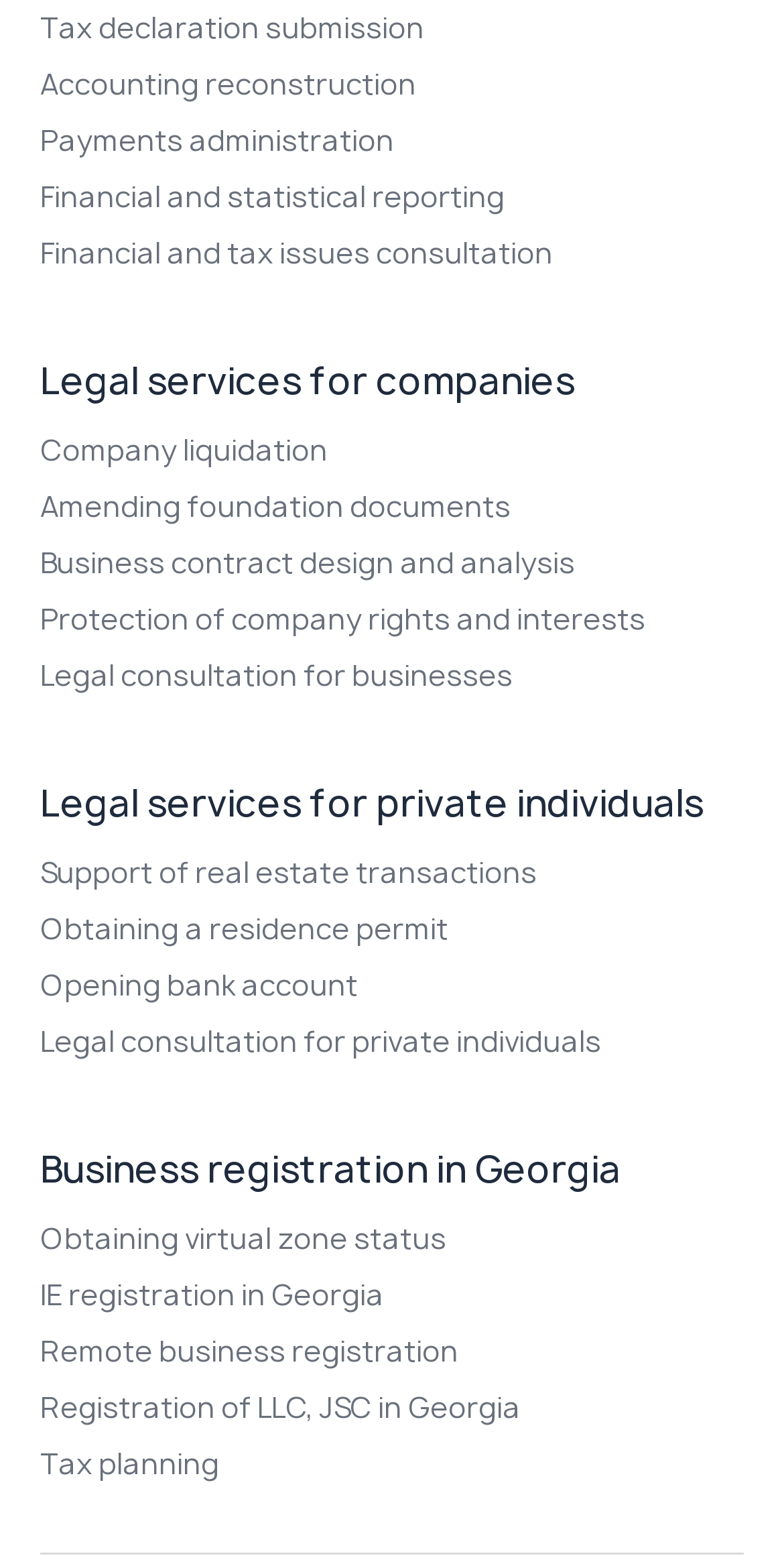Pinpoint the bounding box coordinates of the element that must be clicked to accomplish the following instruction: "Consult on financial and tax issues". The coordinates should be in the format of four float numbers between 0 and 1, i.e., [left, top, right, bottom].

[0.051, 0.148, 0.949, 0.175]